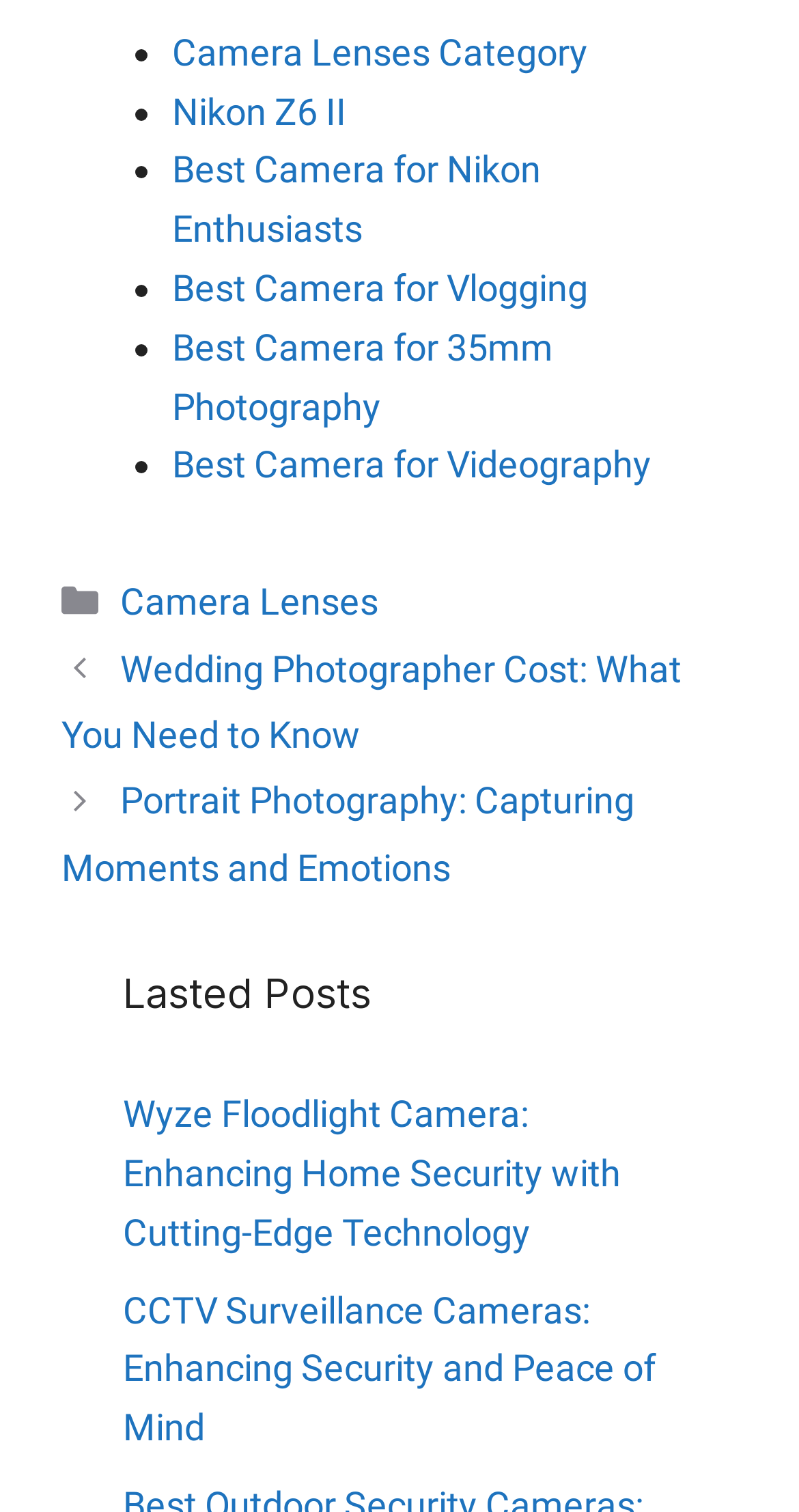Identify the bounding box coordinates of the clickable section necessary to follow the following instruction: "Go to previous post". The coordinates should be presented as four float numbers from 0 to 1, i.e., [left, top, right, bottom].

[0.077, 0.428, 0.853, 0.5]